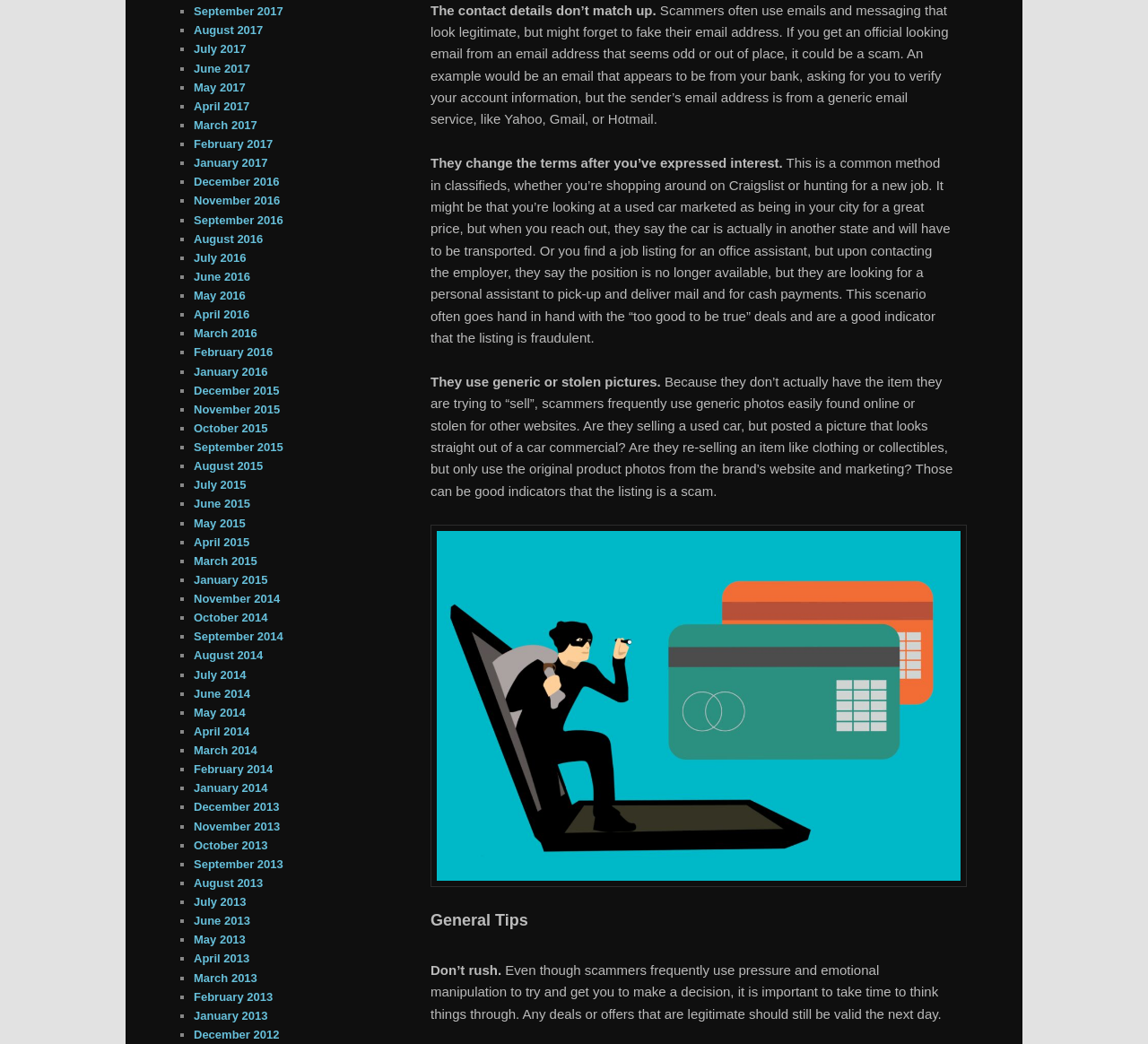Use a single word or phrase to answer this question: 
What is a tactic used by scammers?

Pressure and emotional manipulation